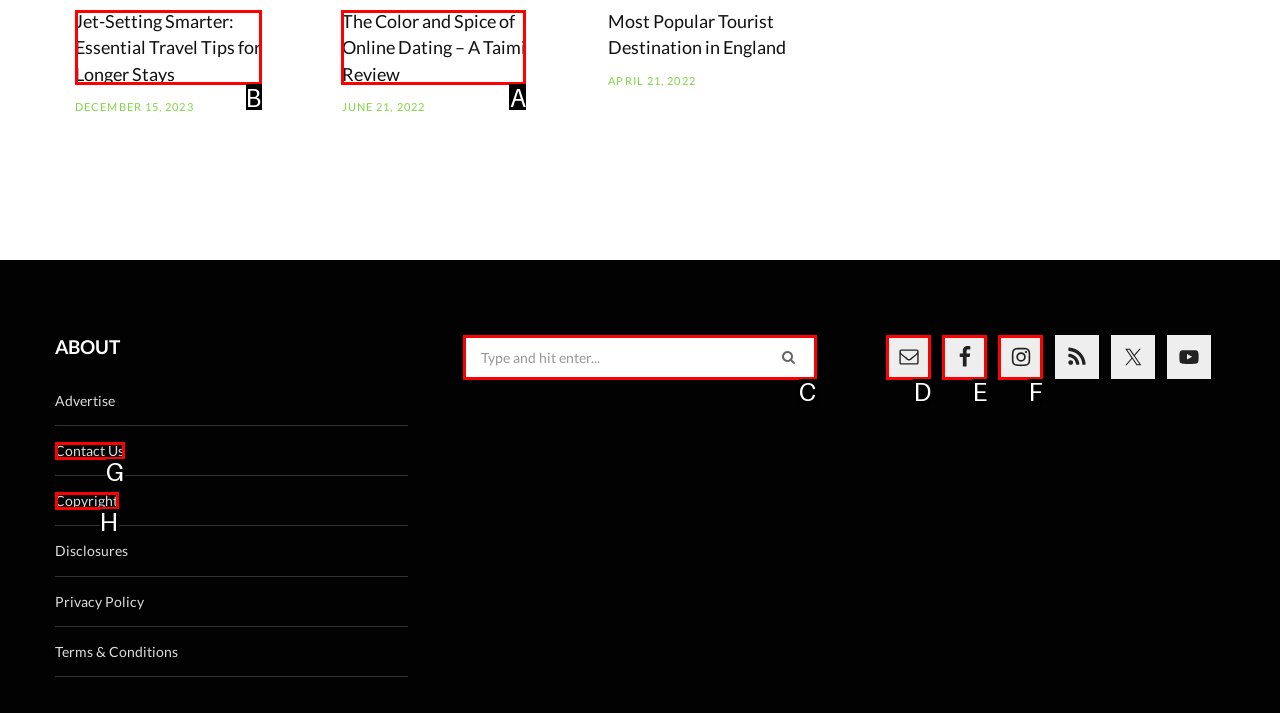Which choice should you pick to execute the task: Read about Jet-Setting Smarter
Respond with the letter associated with the correct option only.

B